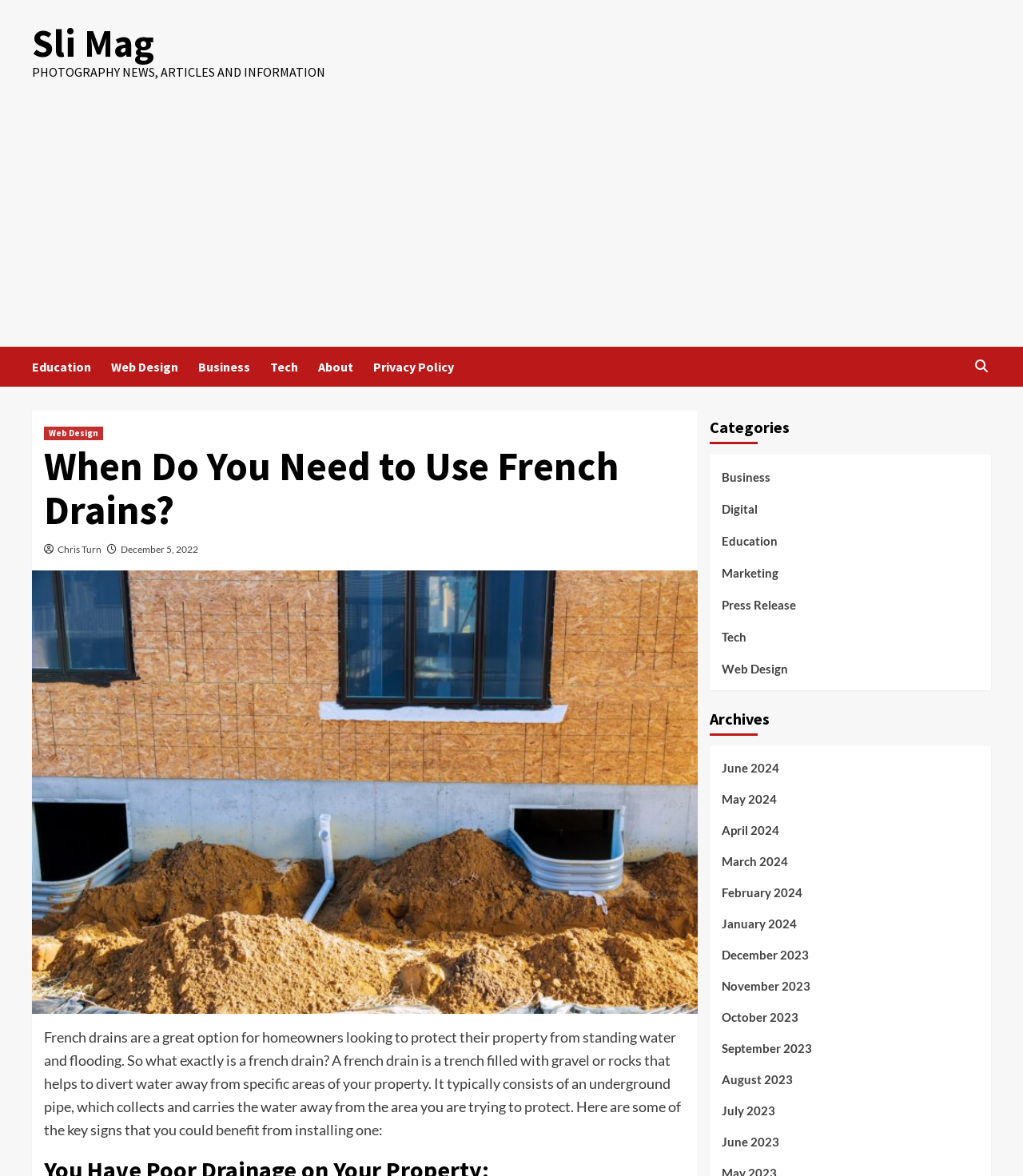What is the date of the article 'When Do You Need to Use French Drains?'?
Give a thorough and detailed response to the question.

The webpage mentions that the article 'When Do You Need to Use French Drains?' was published on December 5, 2022.